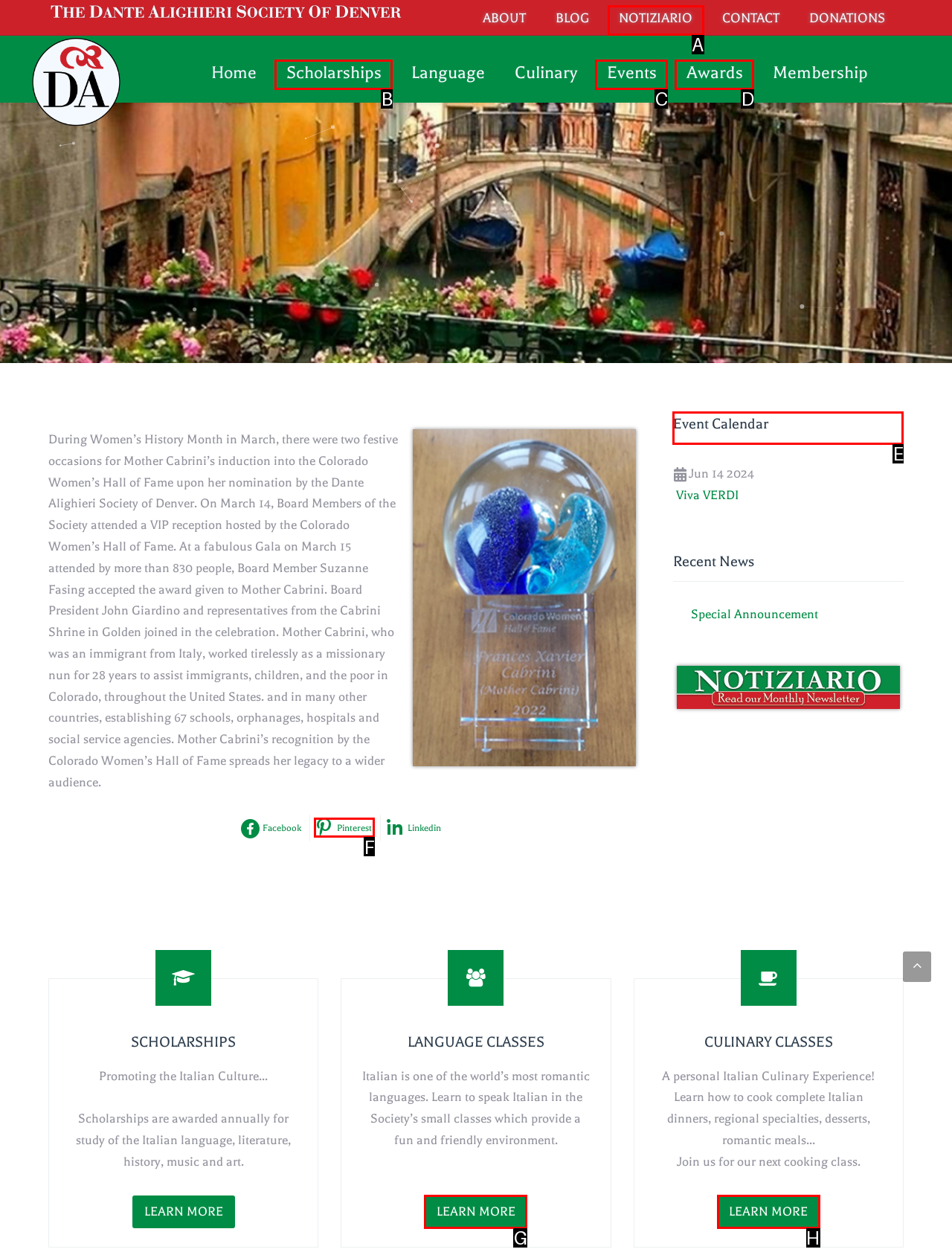Identify the correct UI element to click on to achieve the following task: View the Event Calendar Respond with the corresponding letter from the given choices.

E